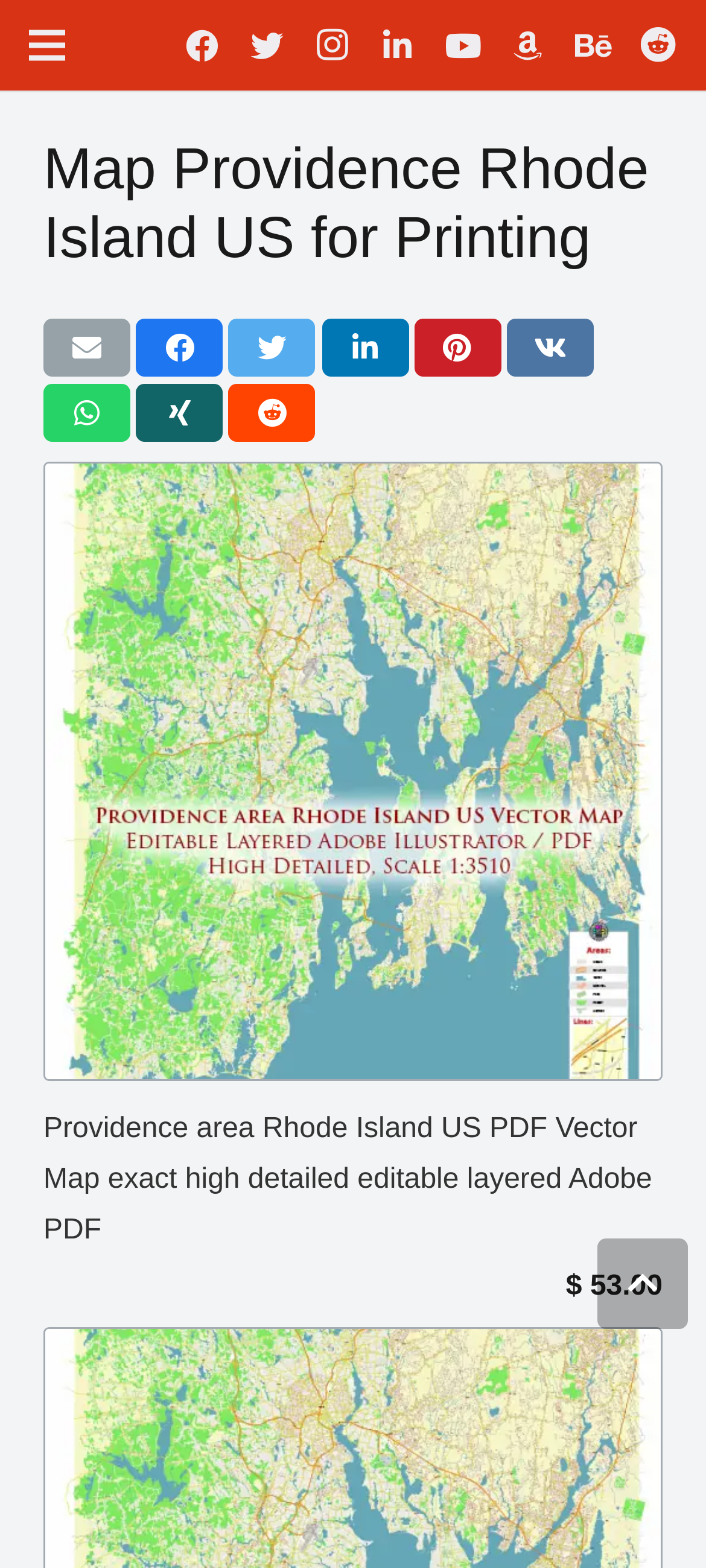Identify the bounding box coordinates of the section to be clicked to complete the task described by the following instruction: "Click on the Facebook link". The coordinates should be four float numbers between 0 and 1, formatted as [left, top, right, bottom].

[0.24, 0.008, 0.332, 0.05]